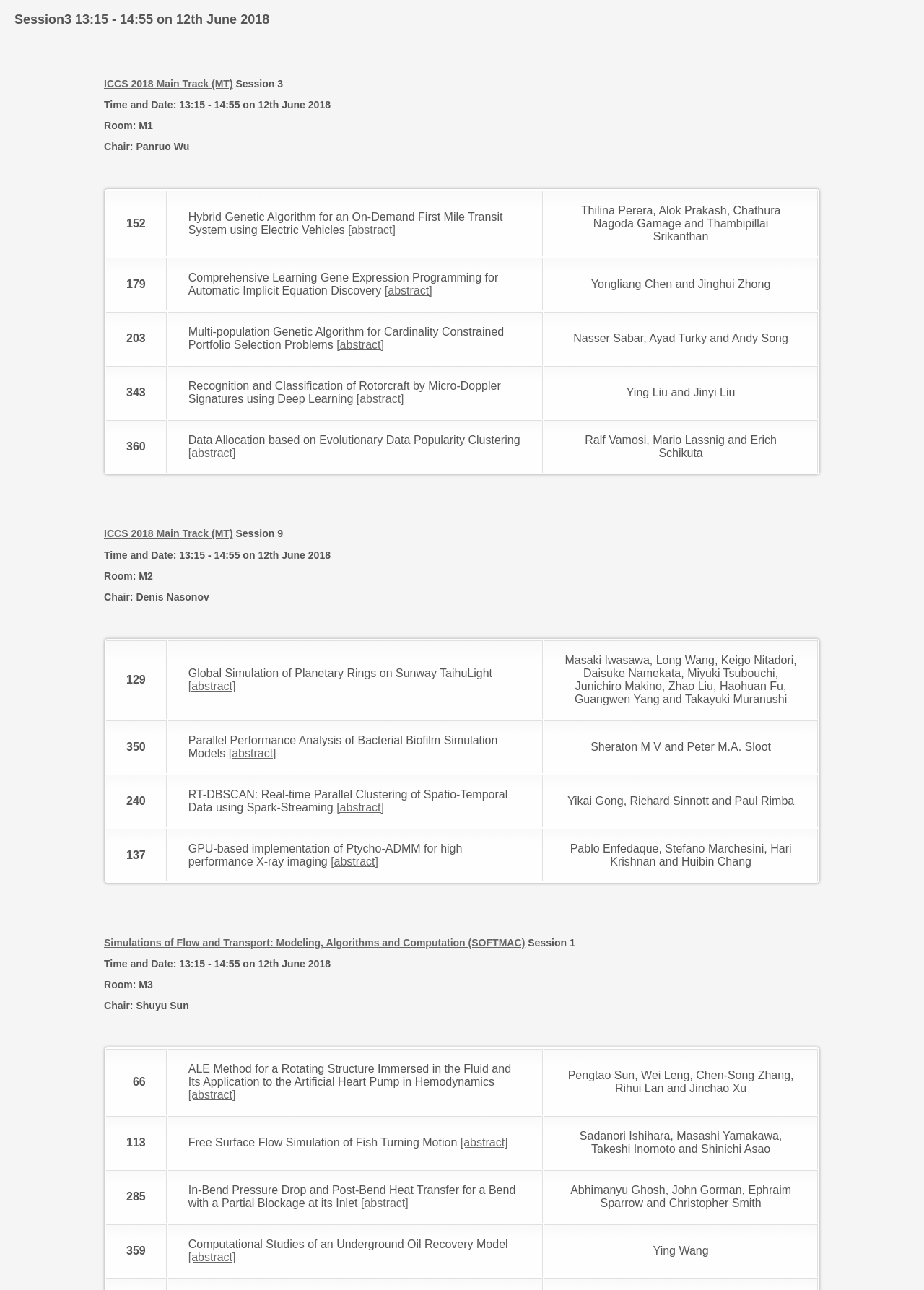Explain the webpage's layout and main content in detail.

This webpage appears to be a schedule for the ICCS 2018 conference, displaying multiple sessions with their respective details. 

At the top, there are three sessions listed: ICCS 2018 Main Track (MT) Session 3, ICCS 2018 Main Track (MT) Session 9, and Simulations of Flow and Transport: Modeling, Algorithms and Computation (SOFTMAC) Session 1. Each session has its own section, which includes the session title, time and date, room number, and chairperson's name.

Below each session title, there is a table containing a list of presentations. Each presentation is represented by a row in the table, with columns displaying the paper ID, title, and authors. The paper titles are links, allowing users to access the abstracts. There are four presentations in ICCS 2018 Main Track (MT) Session 3, four in ICCS 2018 Main Track (MT) Session 9, and four in Simulations of Flow and Transport: Modeling, Algorithms and Computation (SOFTMAC) Session 1.

The sessions and their corresponding presentations are arranged vertically, with each session section separated from the others. The overall layout is organized and easy to navigate, making it simple for users to find specific sessions and presentations.